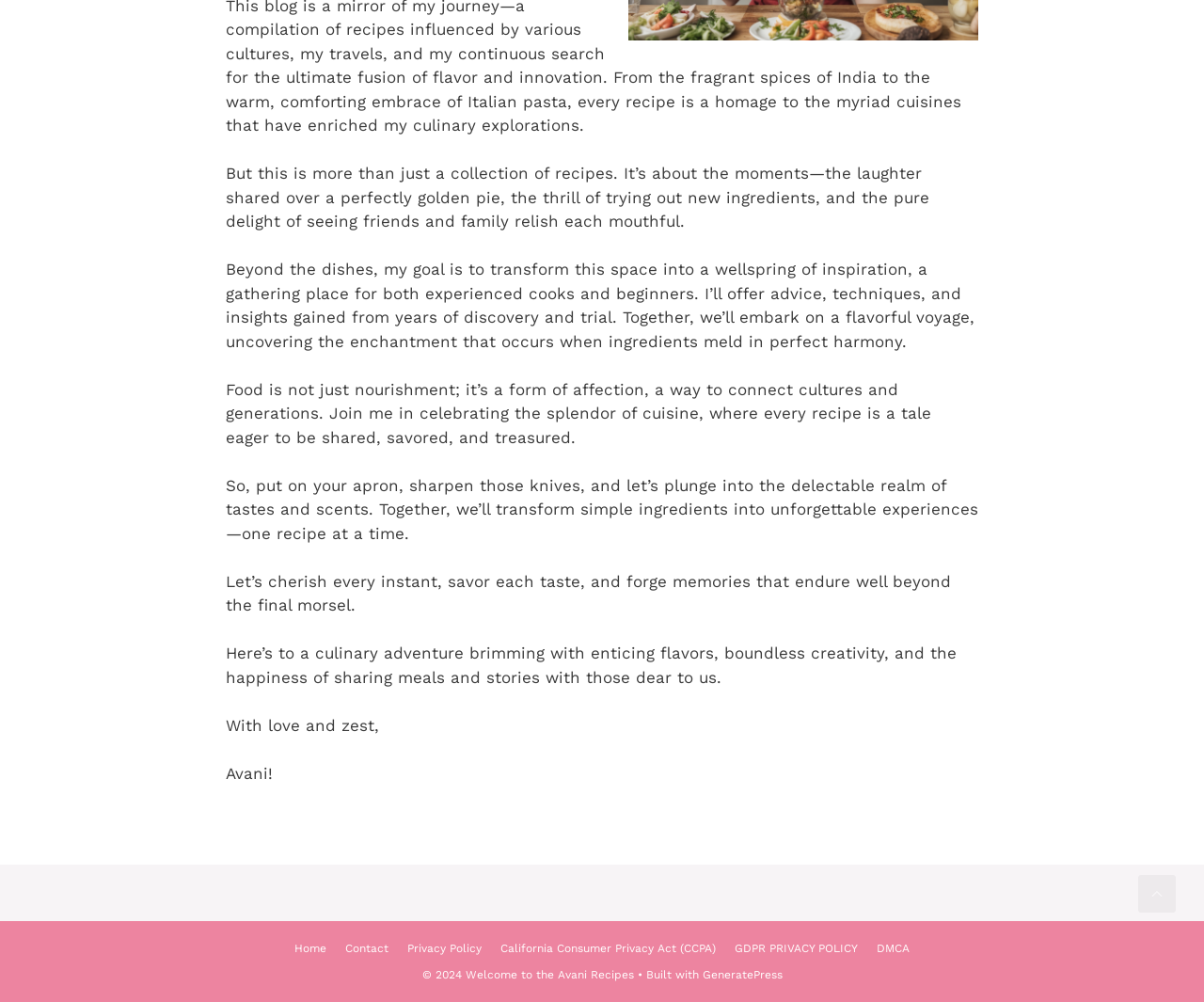Identify the bounding box coordinates of the part that should be clicked to carry out this instruction: "Click on Home".

[0.245, 0.94, 0.271, 0.953]